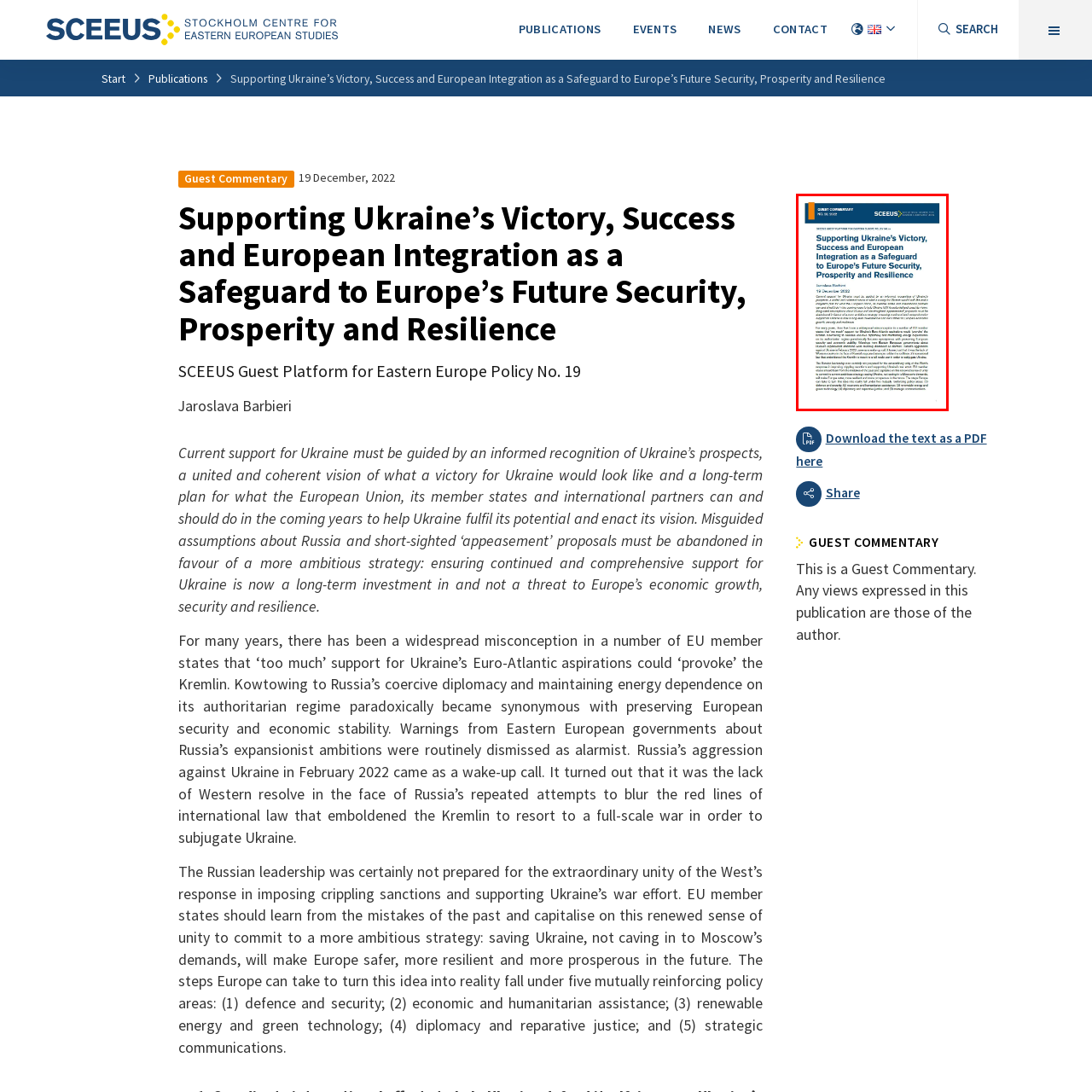What is the main focus of the publication?
Focus on the red bounded area in the image and respond to the question with a concise word or phrase.

Supporting Ukraine